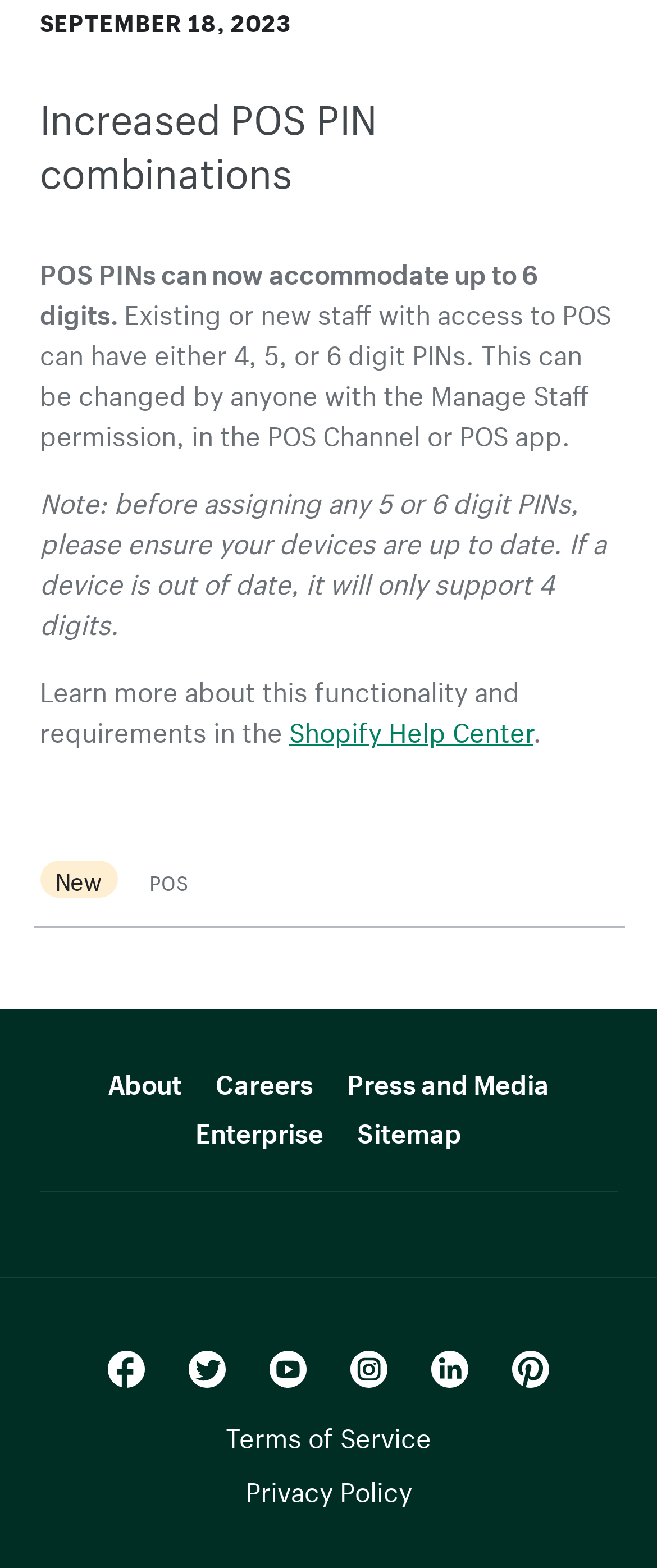Determine the bounding box coordinates of the UI element described below. Use the format (top-left x, top-left y, bottom-right x, bottom-right y) with floating point numbers between 0 and 1: Privacy Policy

[0.06, 0.931, 0.94, 0.965]